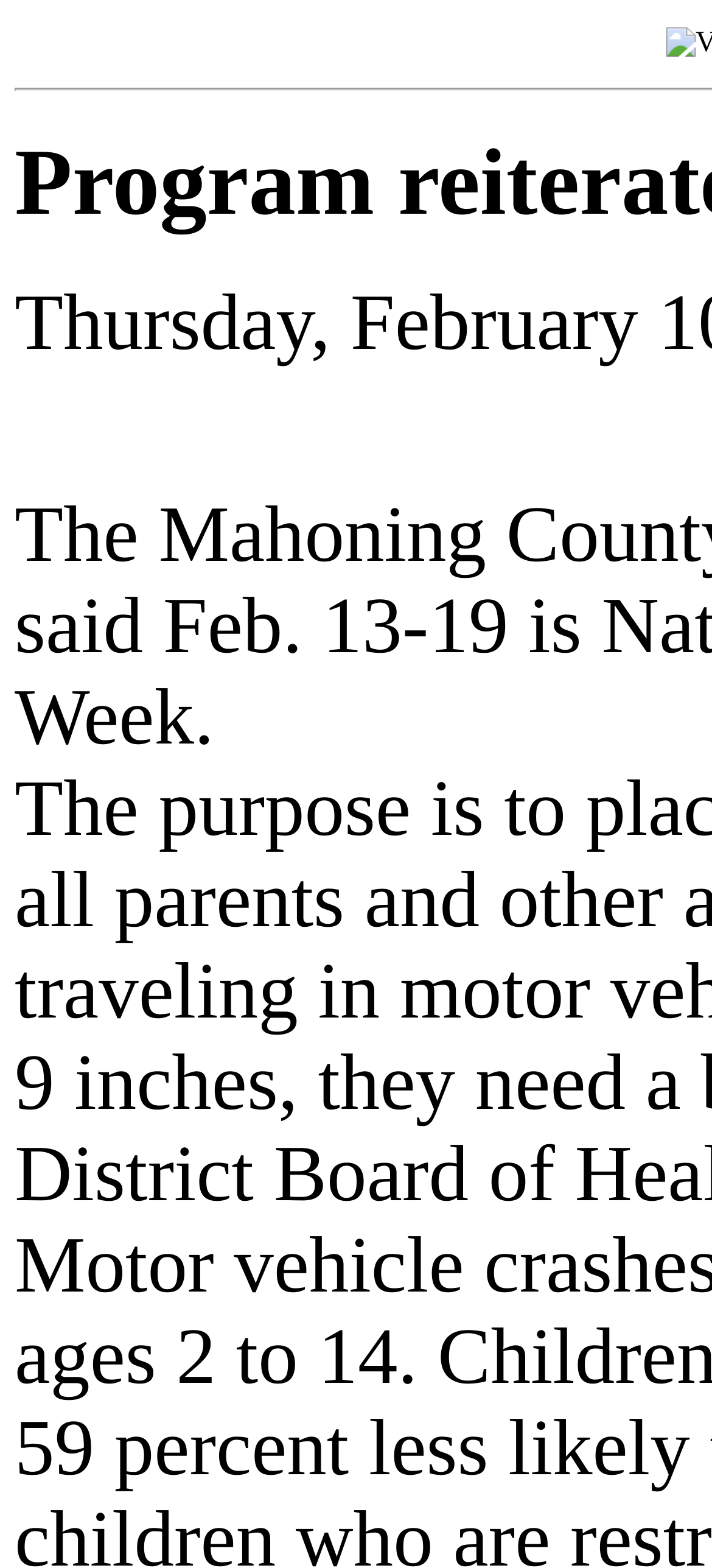Please extract the title of the webpage.

Program reiterates need for safety seats